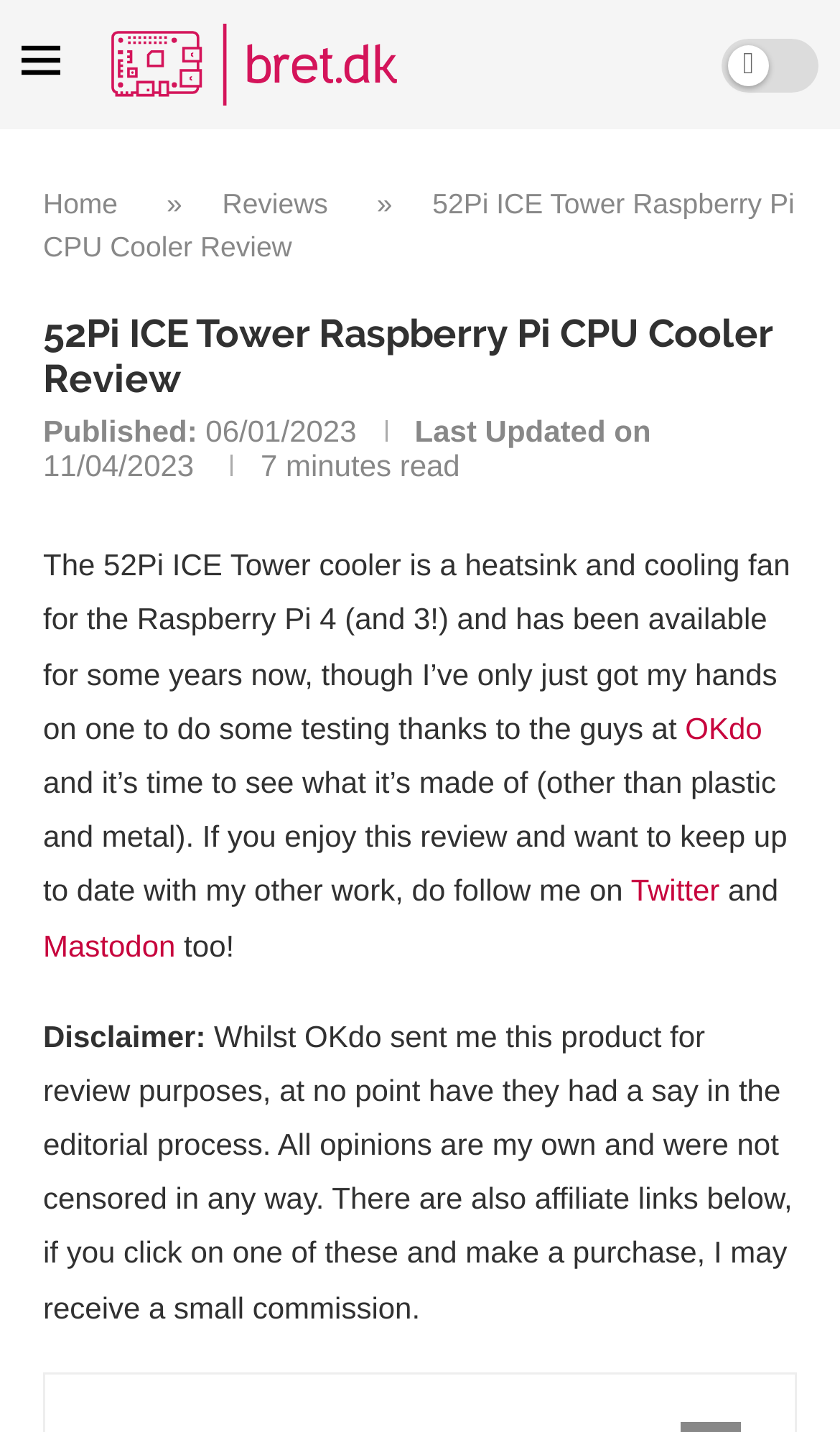Describe all the visual and textual components of the webpage comprehensively.

The webpage is a review of the 52Pi ICE Tower cooler for the Raspberry Pi. At the top, there is a layout table with an image on the left and a link to "bret.dk" on the right. Below this, there is a navigation bar with breadcrumbs, featuring links to "Home" and "Reviews". 

The main content of the page is divided into sections. The first section has a heading with the title of the review, followed by the publication date and last updated date. Below this, there is a brief summary of the review, stating that it will take 7 minutes to read.

The main body of the review starts with a paragraph of text, which introduces the 52Pi ICE Tower cooler and its purpose. The text is accompanied by links to "OKdo", the supplier of the product, and the author's social media profiles, Twitter and Mastodon.

The review continues with a disclaimer section, which explains that the product was sent for review purposes, but the opinions expressed are the author's own and were not influenced by the supplier. The disclaimer also mentions that there are affiliate links on the page, which may earn the author a small commission if clicked.

Throughout the page, there are no other images besides the one at the top. The layout is clean, with clear headings and concise text, making it easy to read and navigate.